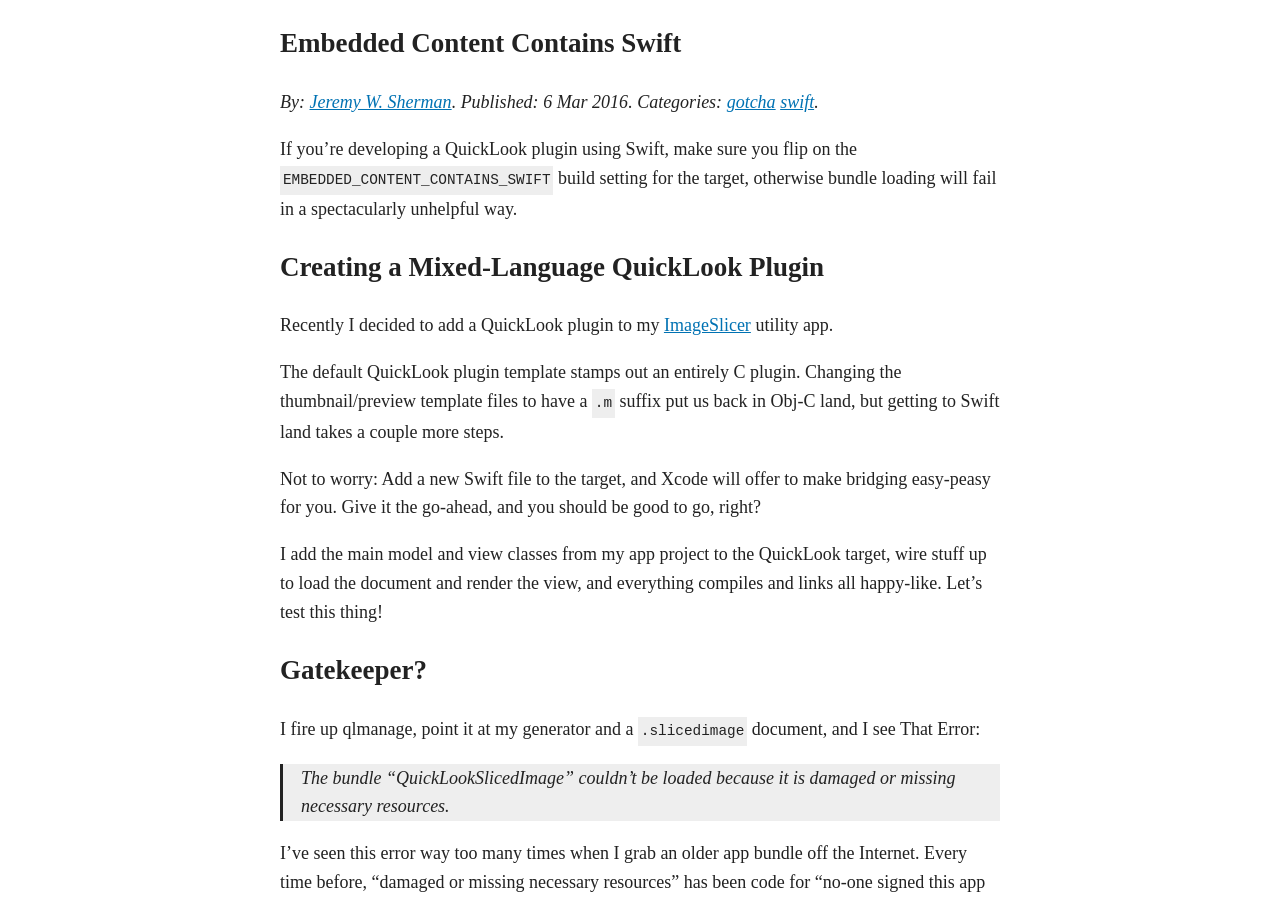Who is the author of this article?
Answer with a single word or phrase, using the screenshot for reference.

Jeremy W. Sherman